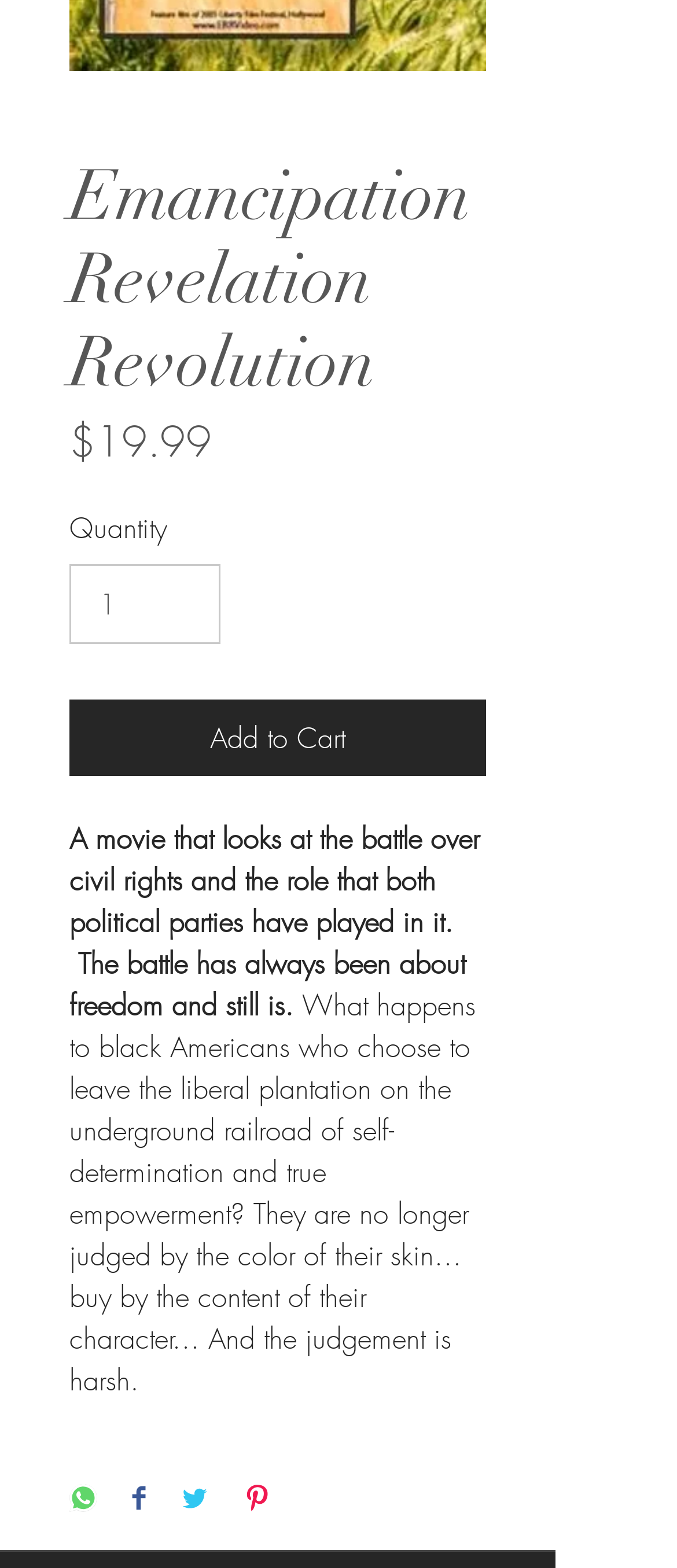Please find the bounding box for the following UI element description. Provide the coordinates in (top-left x, top-left y, bottom-right x, bottom-right y) format, with values between 0 and 1: aria-label="Share on Twitter"

[0.267, 0.946, 0.308, 0.967]